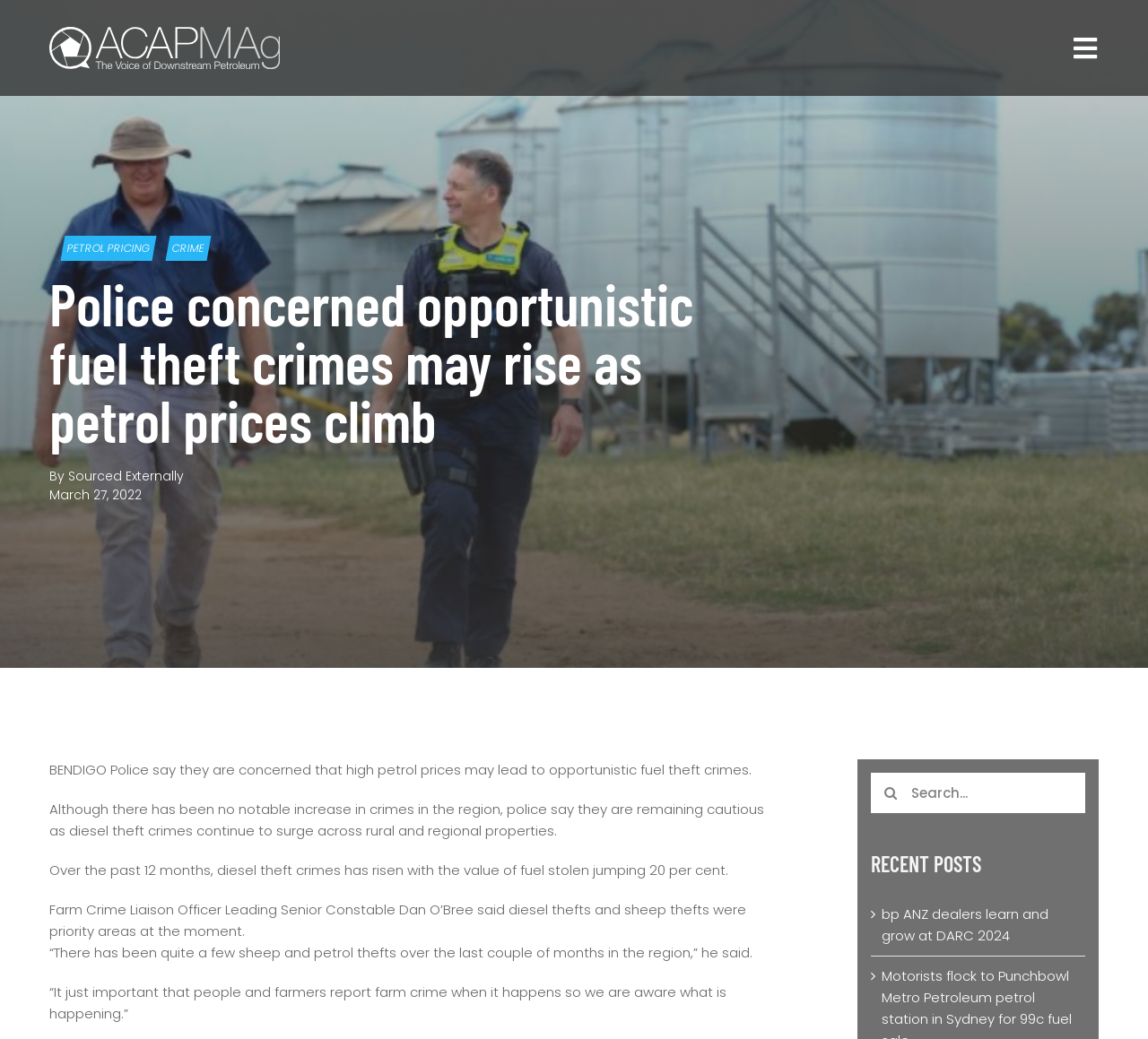What is the importance of reporting farm crimes?
Refer to the image and provide a thorough answer to the question.

According to Leading Senior Constable Dan O’Bree, it is important that people and farmers report farm crimes when they happen so that the authorities are aware of what is happening, as stated in the article.